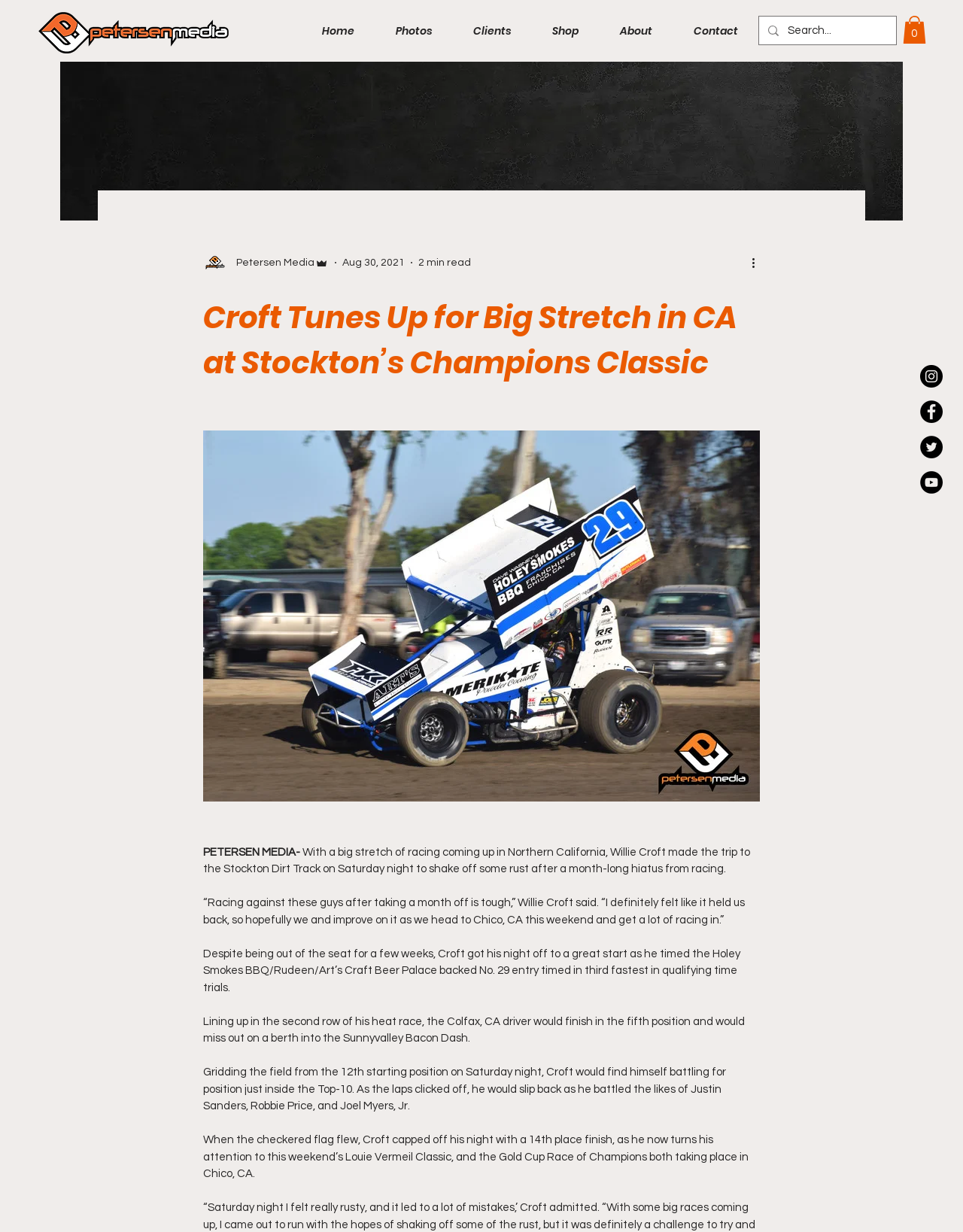What is the name of the driver mentioned in the article?
Based on the screenshot, give a detailed explanation to answer the question.

I found the answer by reading the article's content, specifically the sentence '“Racing against these guys after taking a month off is tough,” Willie Croft said.' which mentions the driver's name.